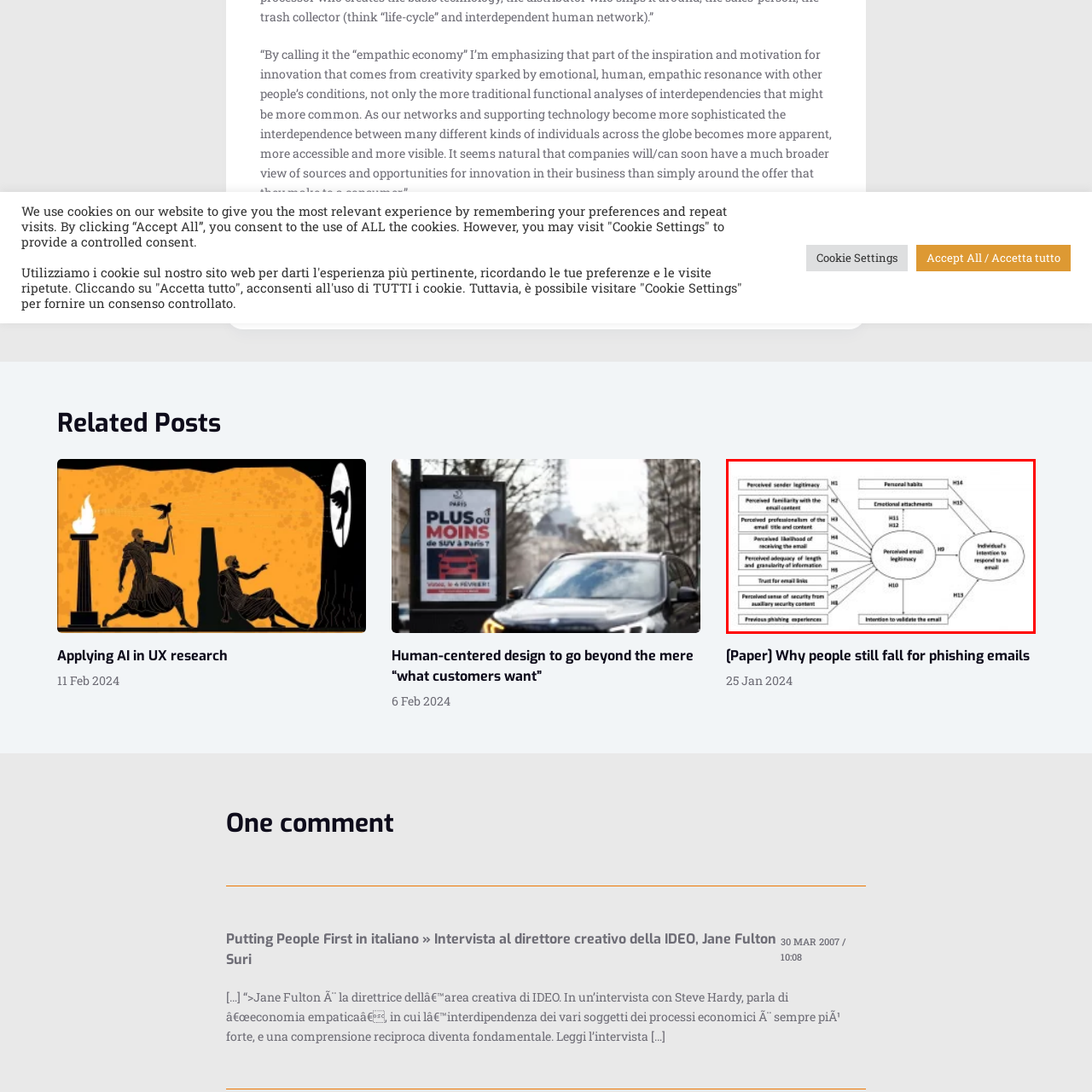What is the purpose of the theoretical model?
Focus on the red bounded area in the image and respond to the question with a concise word or phrase.

Explain phishing email responses